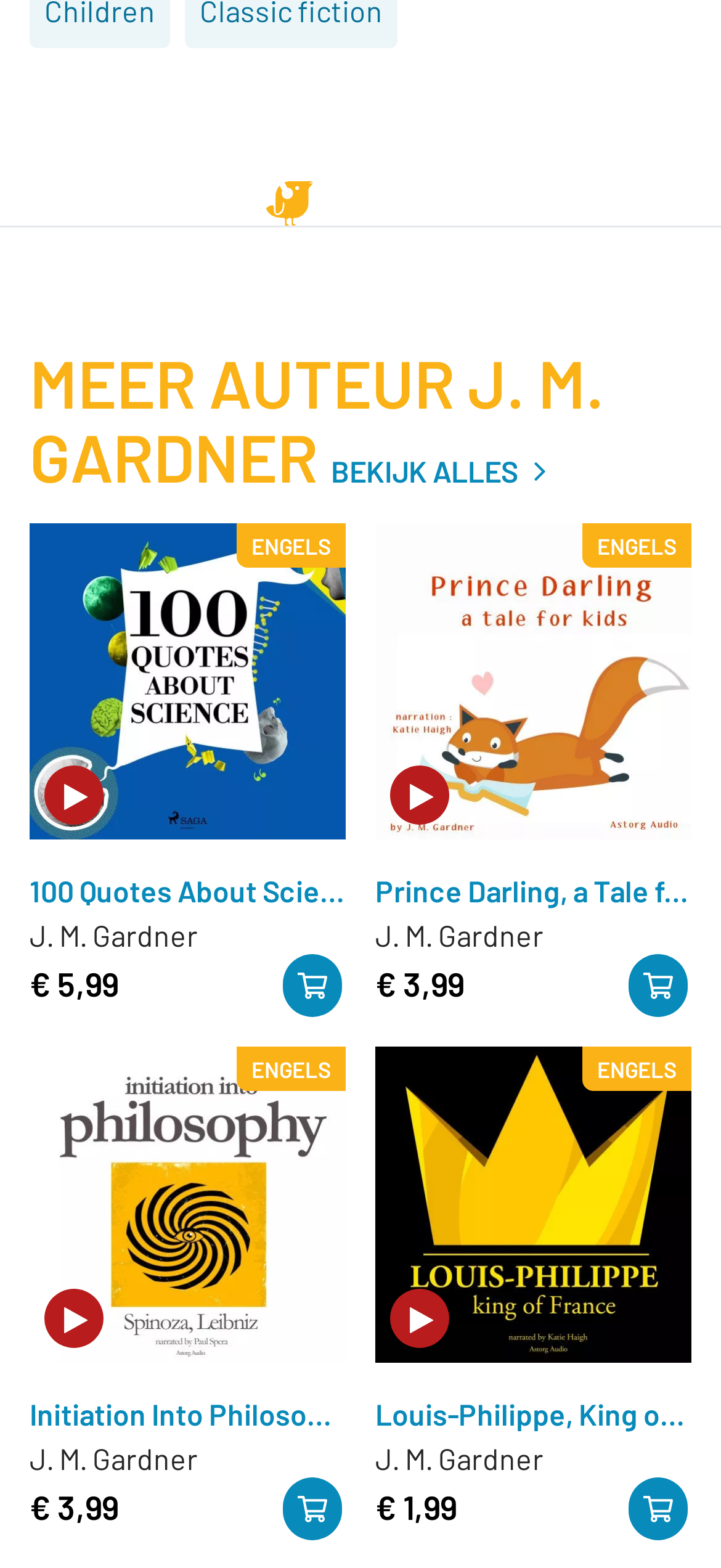Kindly determine the bounding box coordinates for the area that needs to be clicked to execute this instruction: "Click the 'in winkelmand' button".

[0.392, 0.609, 0.474, 0.649]